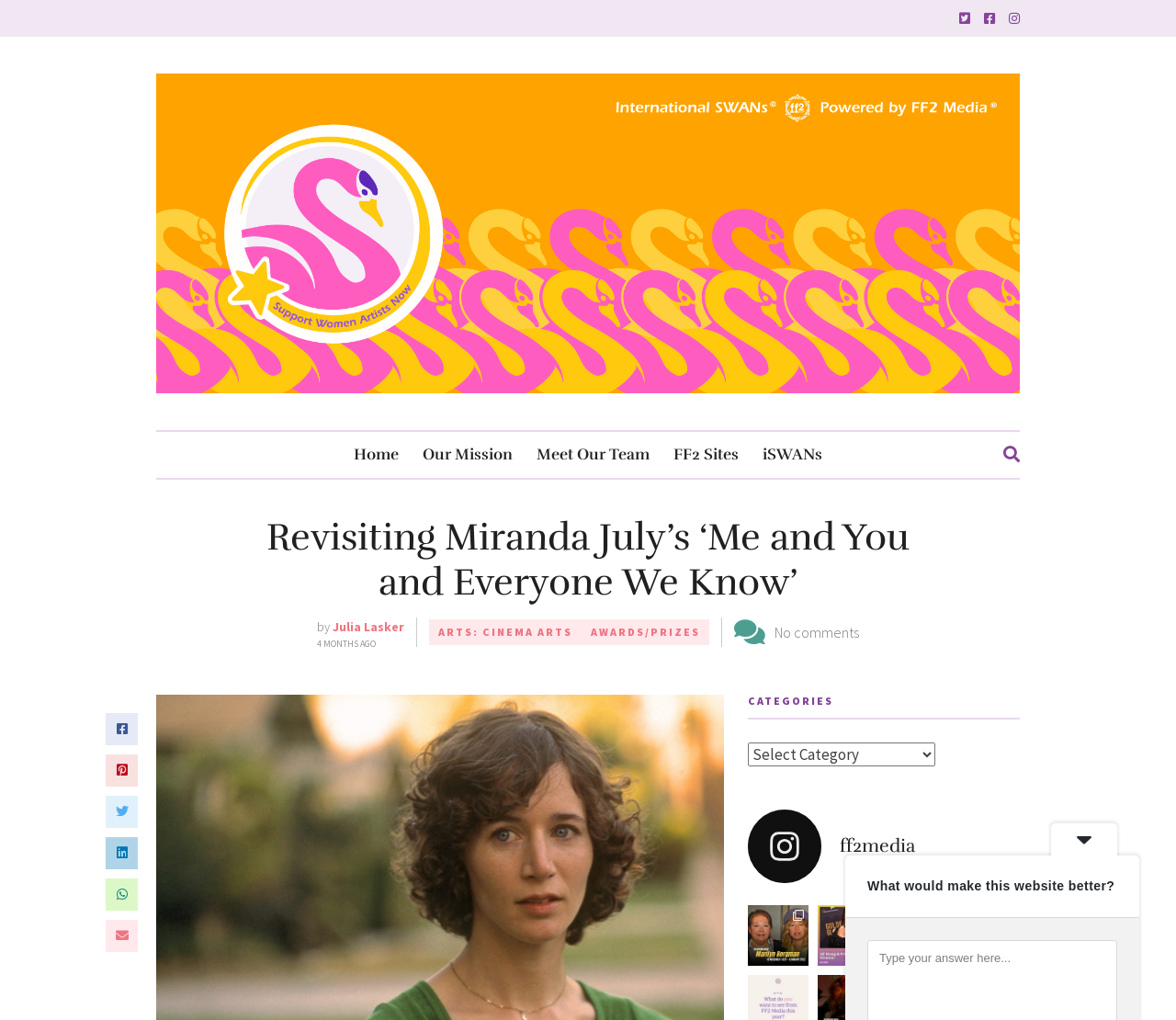Construct a comprehensive description capturing every detail on the webpage.

This webpage is about revisiting the award-winning indie film "Me and You and Everyone We Know" written and directed by Miranda July. At the top of the page, there are three social media links and a heading that reads "FF2 Media FF2 Media" with an image of the FF2 Media logo. Below this, there is a navigation menu with links to "Home", "Our Mission", "Meet Our Team", "FF2 Sites", and "iSWANs".

The main content of the page is divided into two sections. The first section has a heading that reads "Revisiting Miranda July’s ‘Me and You and Everyone We Know’" and is written by Julia Lasker. Below this, there are links to categories such as "ARTS: CINEMA ARTS" and "AWARDS/PRIZES".

The second section appears to be a blog or news feed with several posts. The first post is about remembering legendary songwriter Marilyn Bergman on the second anniversary of her death. The second post celebrates the contributions of women to film and television, highlighting the wins of four women of color at the Golden Globes. The third post is an invitation to a Golden Globes watch party on X. The fourth post is about the film Blame, which was released in 2017 and written, directed, and starred in by Quinn Shephard.

At the bottom of the page, there is a section with a heading that reads "What would make this website better?" and a link to provide feedback.